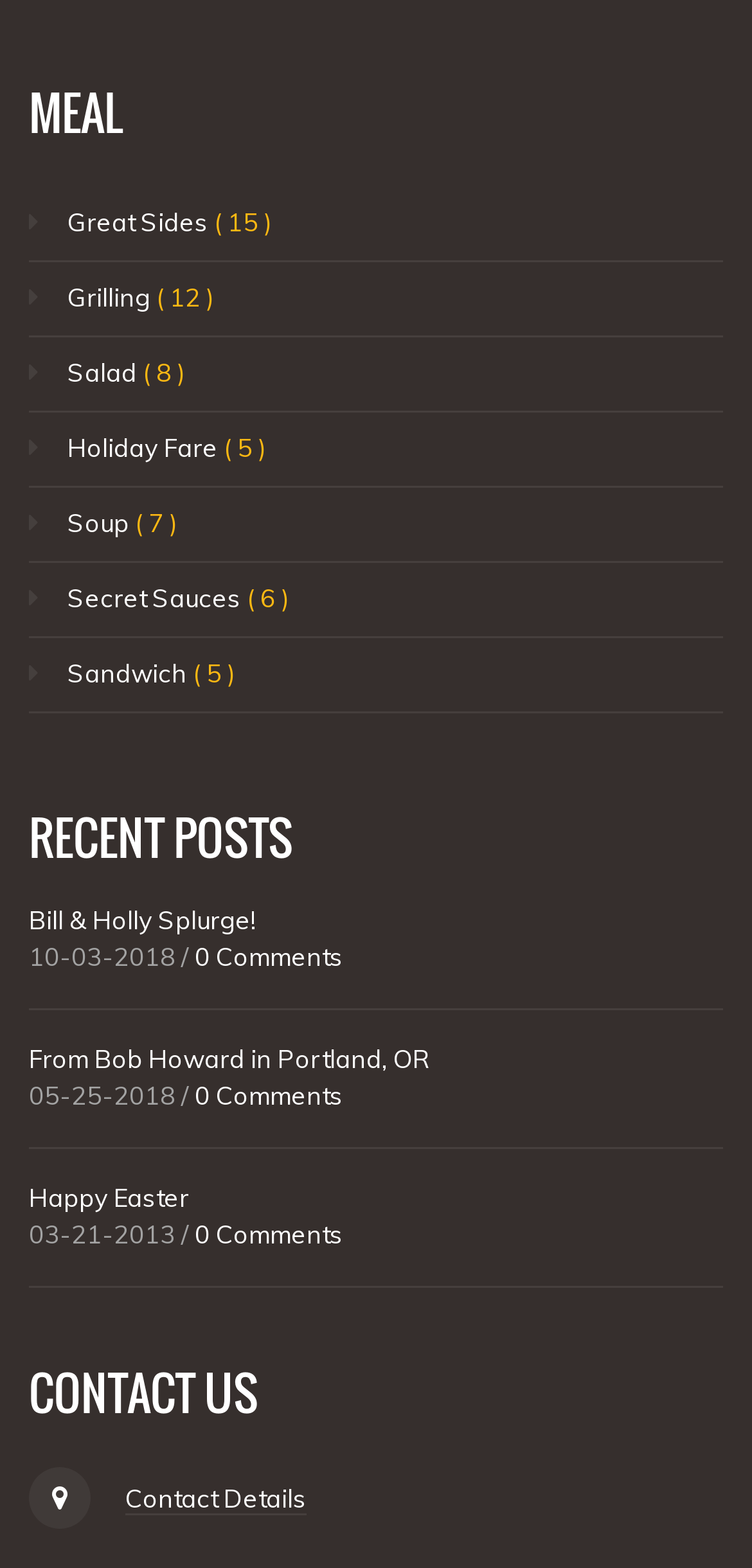Find the bounding box coordinates of the clickable region needed to perform the following instruction: "Read 'Happy Easter' article". The coordinates should be provided as four float numbers between 0 and 1, i.e., [left, top, right, bottom].

[0.038, 0.753, 0.251, 0.773]